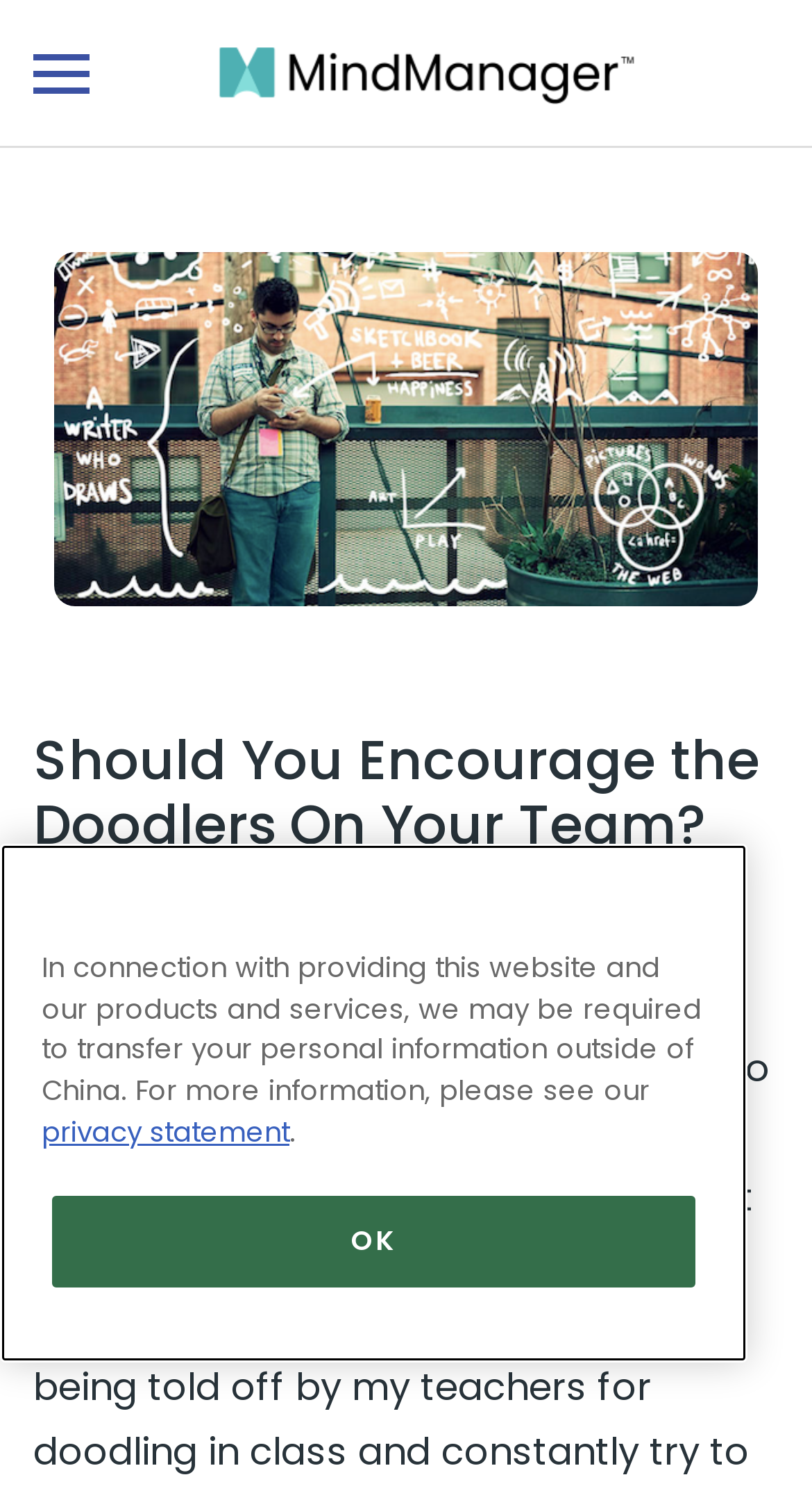Give a succinct answer to this question in a single word or phrase: 
What is the author of the blog post?

Not specified